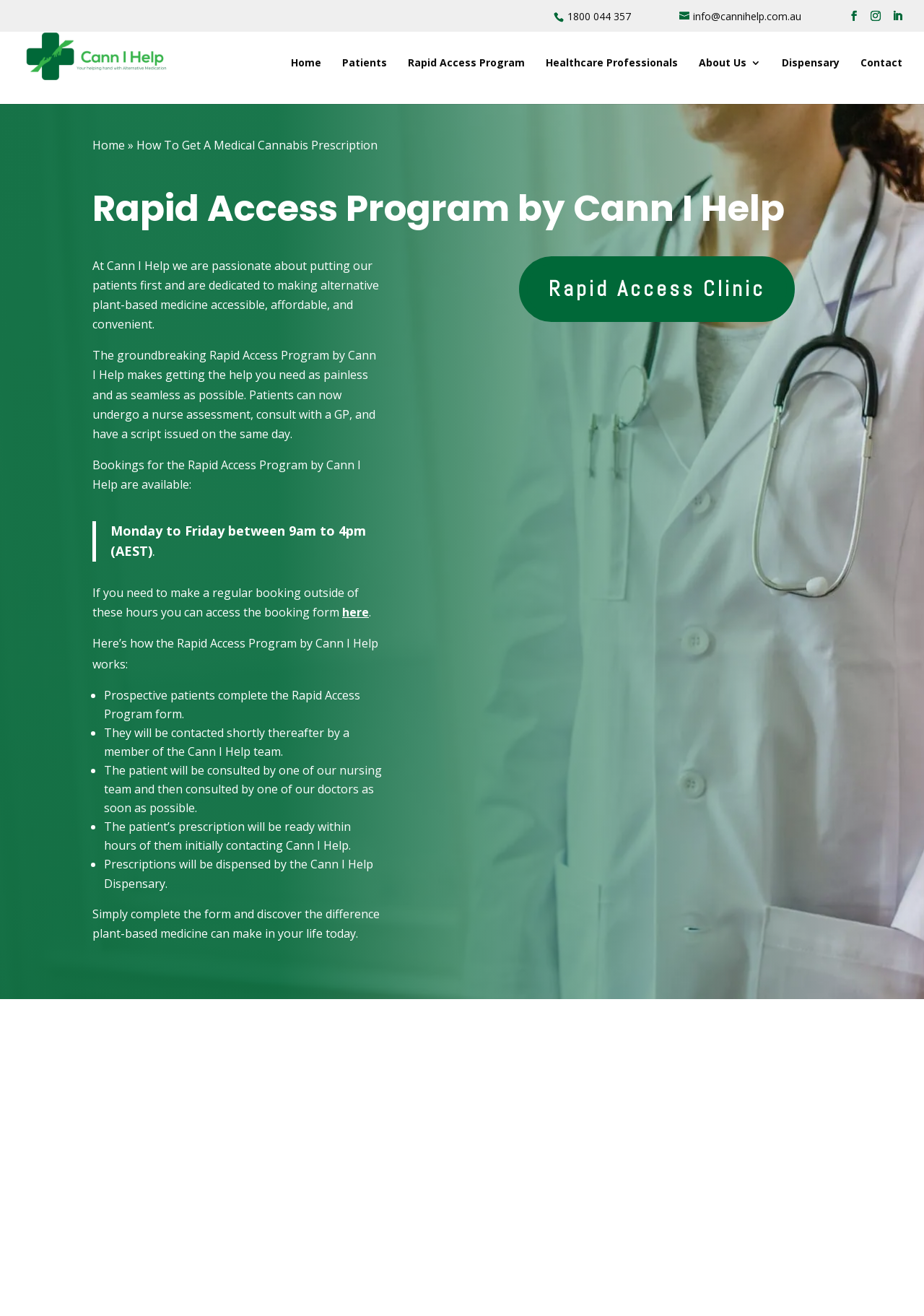Specify the bounding box coordinates of the area that needs to be clicked to achieve the following instruction: "Check out the 'Random' link".

None